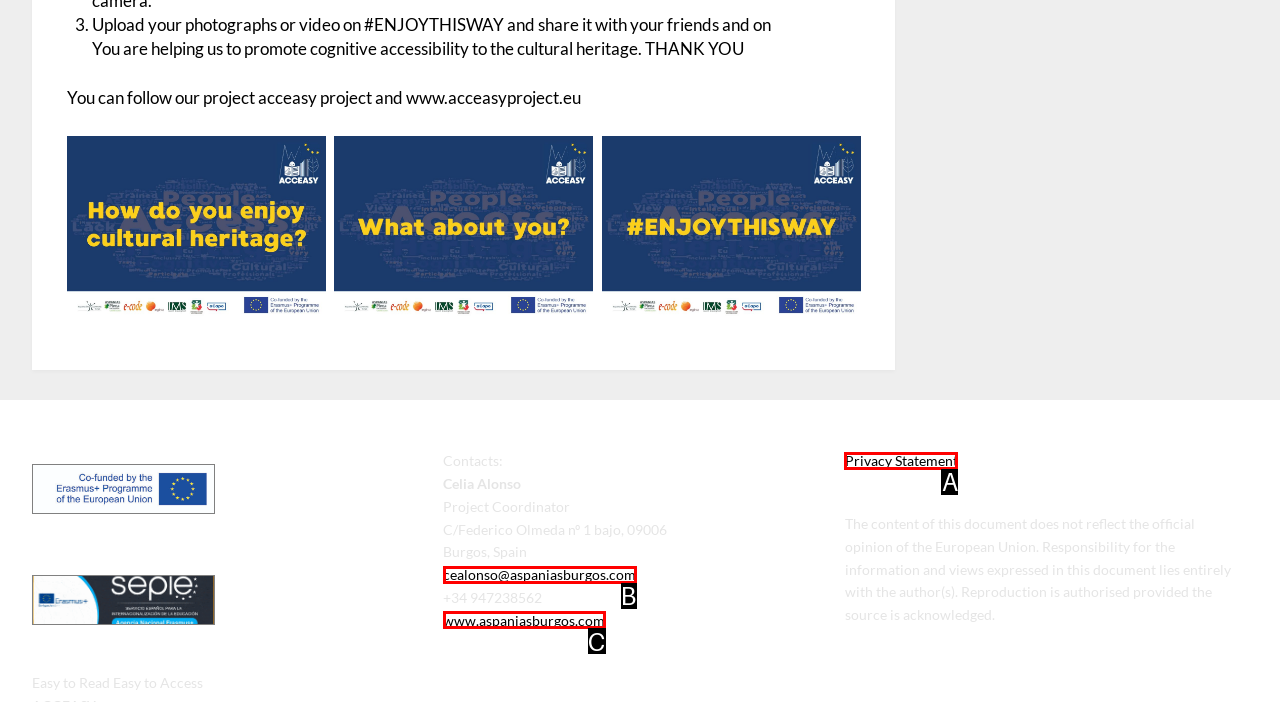From the choices provided, which HTML element best fits the description: www.aspaniasburgos.com? Answer with the appropriate letter.

C